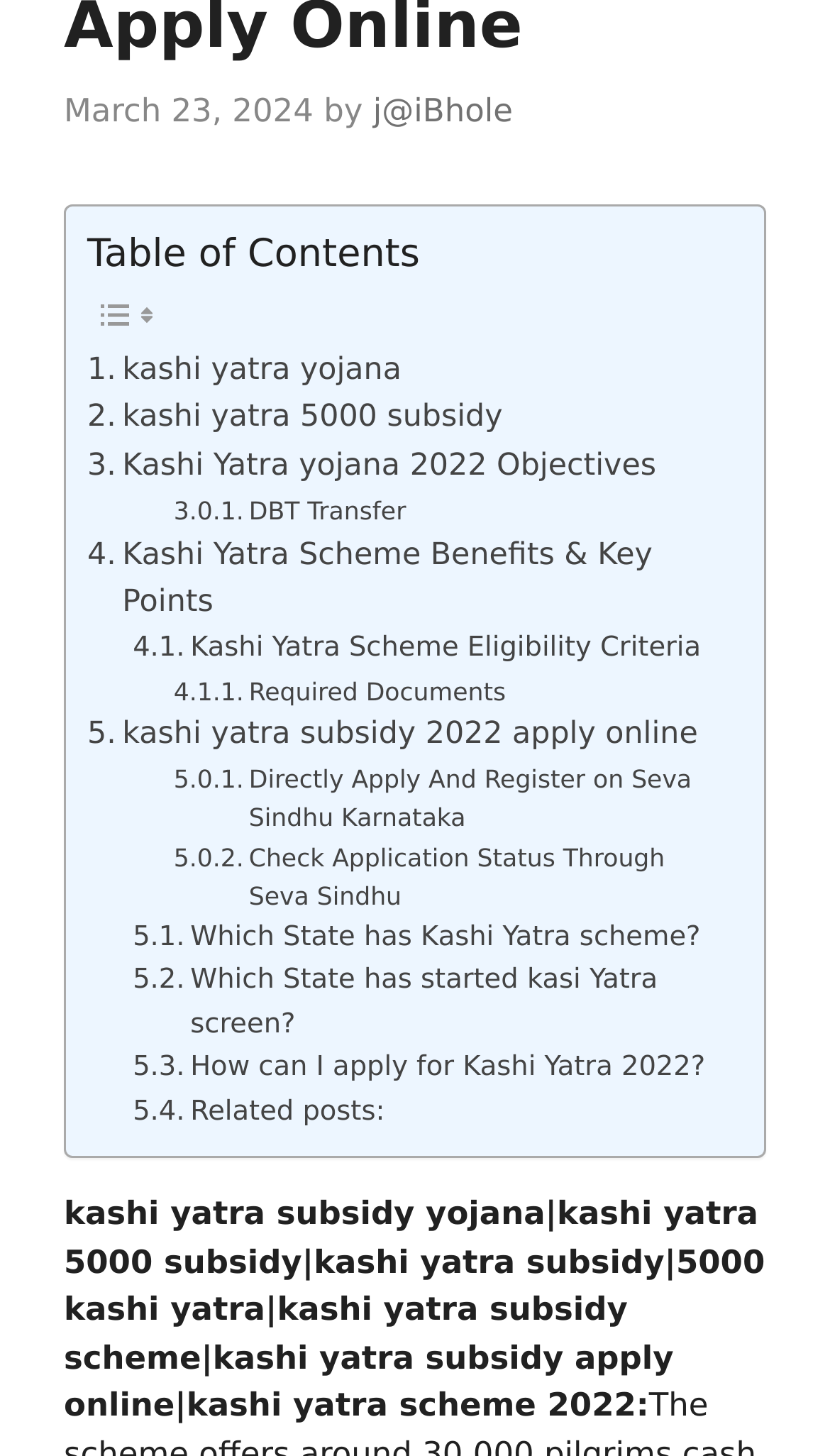Find the bounding box coordinates for the UI element that matches this description: "name="s" placeholder="Search this website"".

None